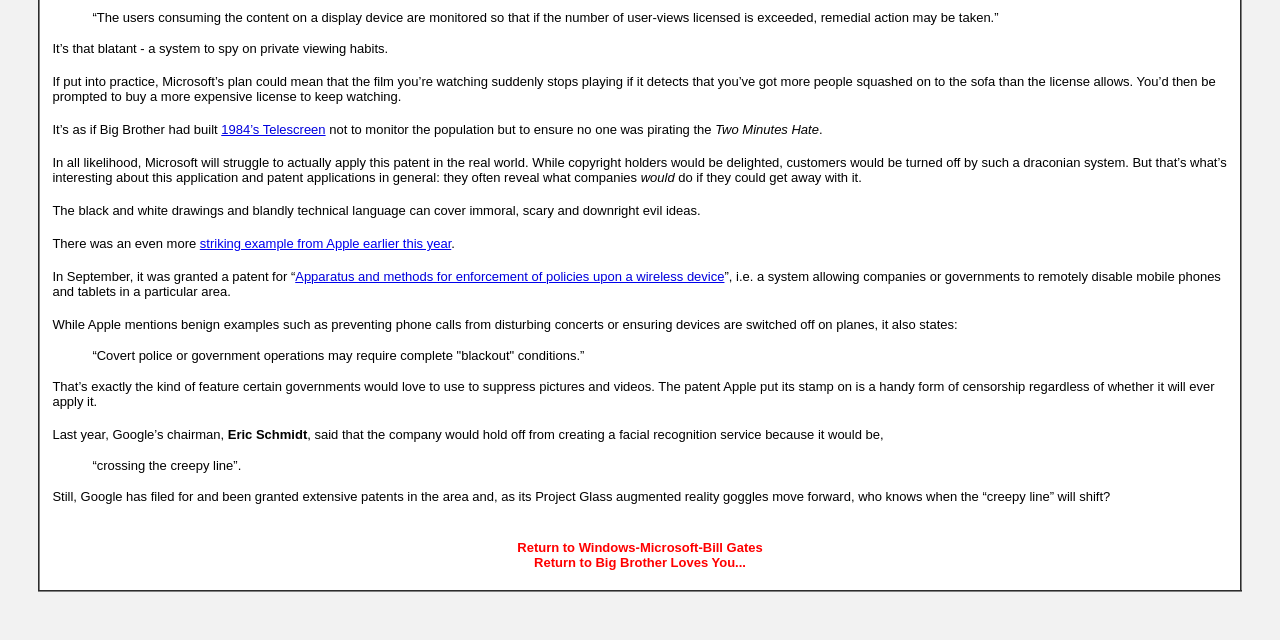Given the element description 1984’s Telescreen, identify the bounding box coordinates for the UI element on the webpage screenshot. The format should be (top-left x, top-left y, bottom-right x, bottom-right y), with values between 0 and 1.

[0.173, 0.191, 0.254, 0.214]